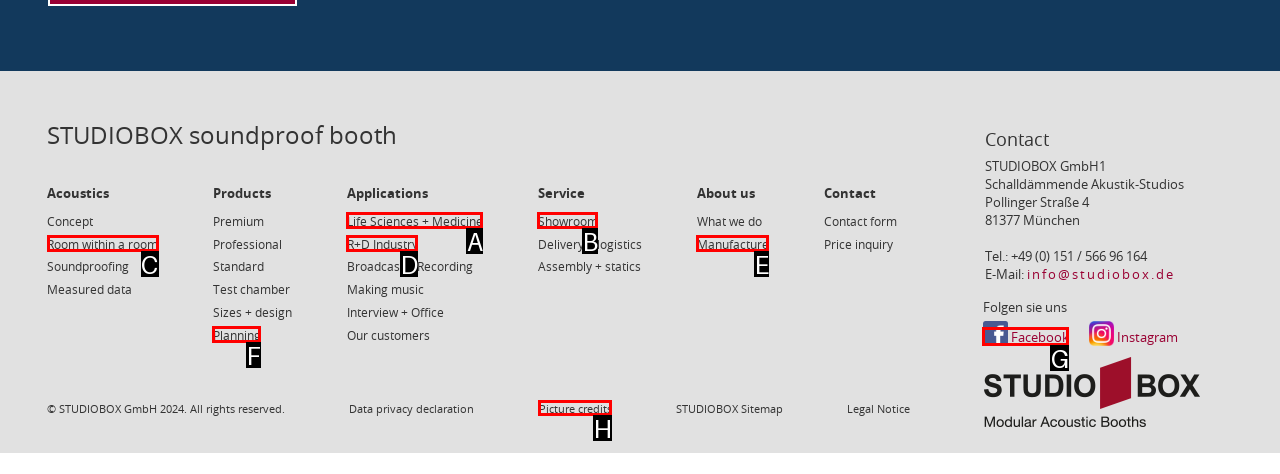Select the letter that corresponds to the description: Life Sciences + Medicine. Provide your answer using the option's letter.

A